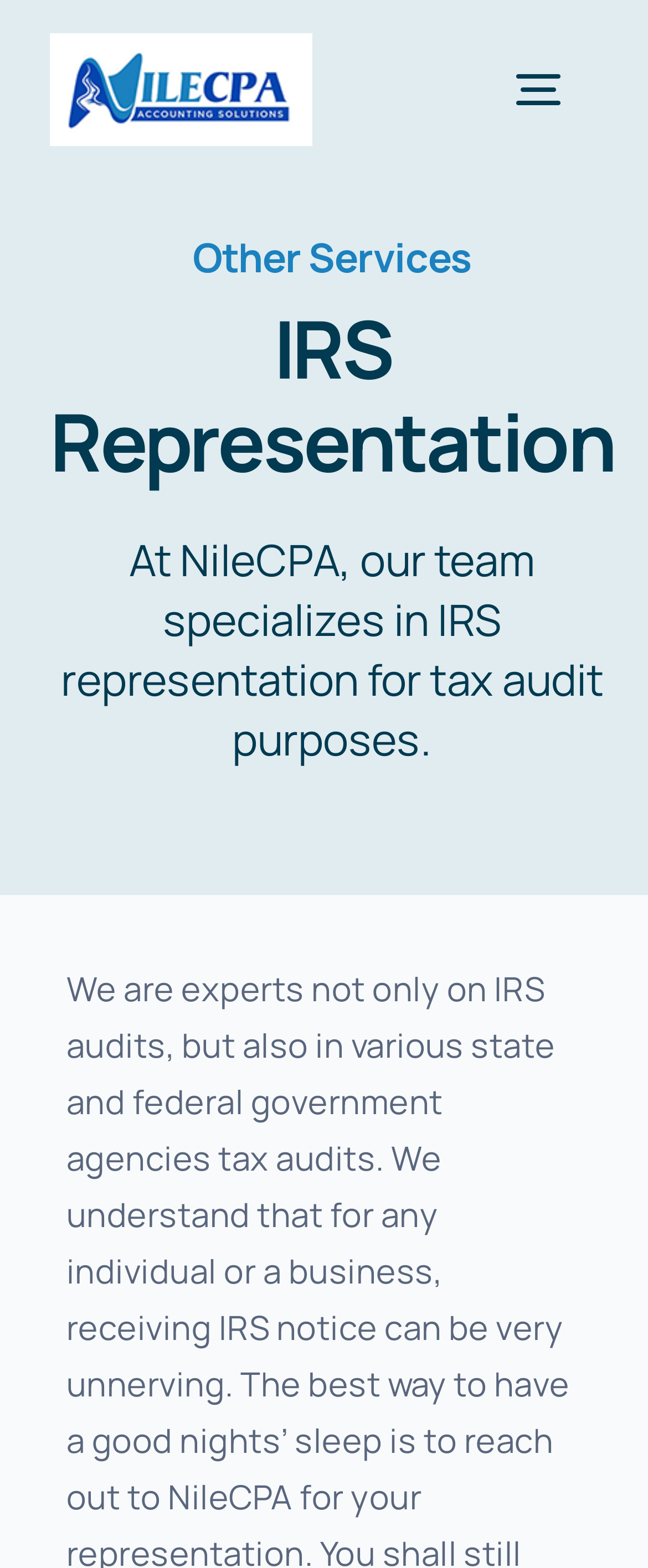What is the name of the company? Please answer the question using a single word or phrase based on the image.

NileCPA